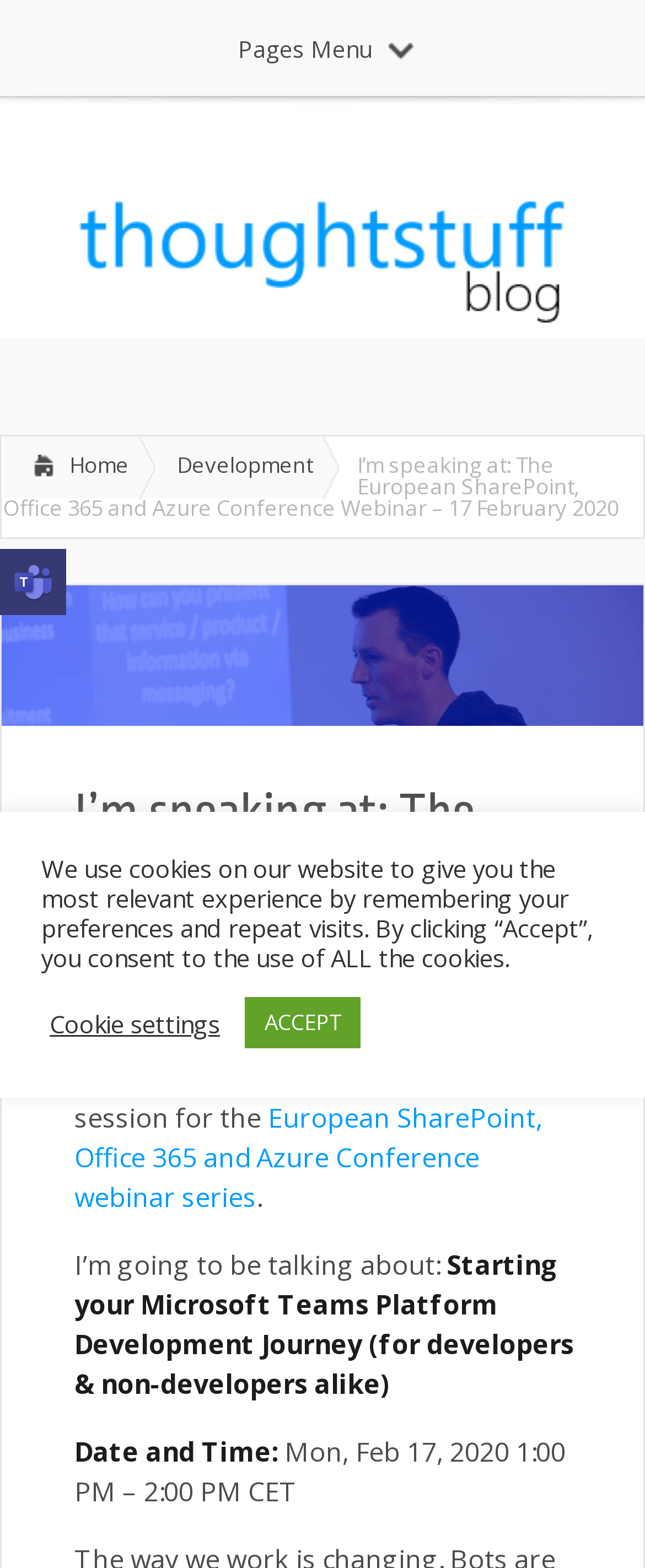What is the blog name?
Provide an in-depth and detailed explanation in response to the question.

I found the answer by looking at the image and link on the webpage, specifically the image and link with the text 'The thoughtstuff Blog'.